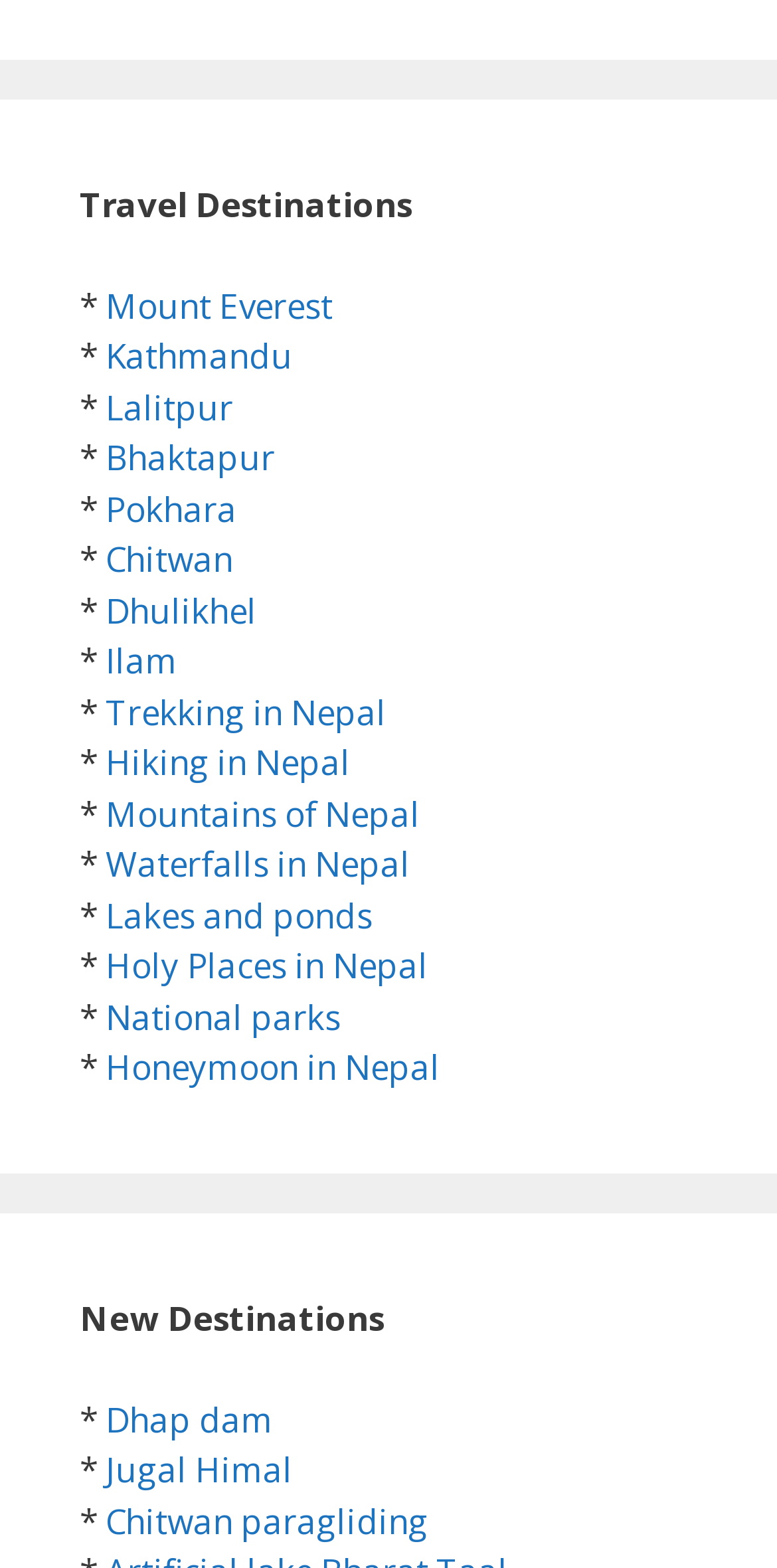Examine the image and give a thorough answer to the following question:
How many travel destinations are listed?

I counted the number of links on the webpage that represent travel destinations, and there are 20 of them.